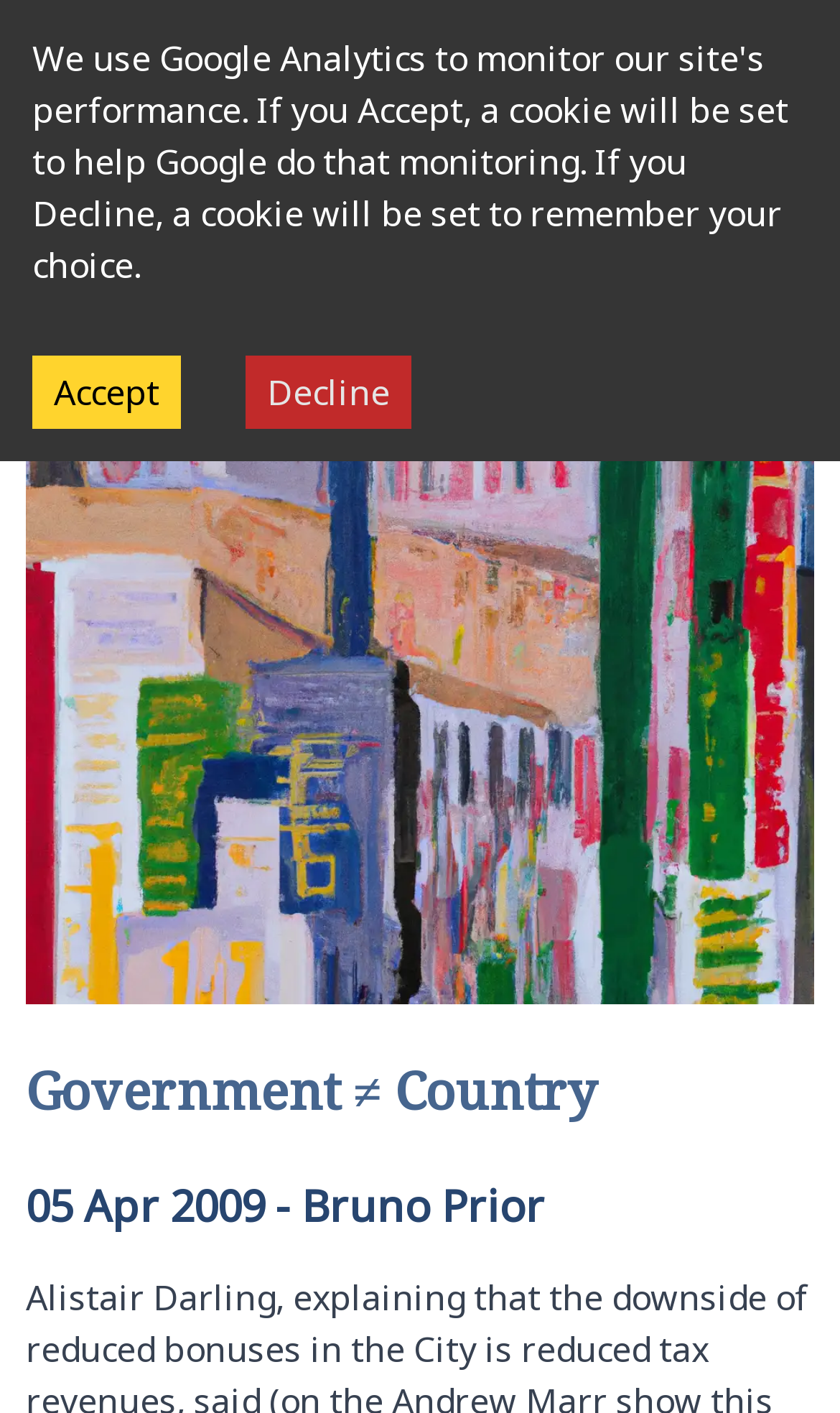Return the bounding box coordinates of the UI element that corresponds to this description: "parent_node: Open main menu". The coordinates must be given as four float numbers in the range of 0 and 1, [left, top, right, bottom].

[0.031, 0.018, 0.646, 0.088]